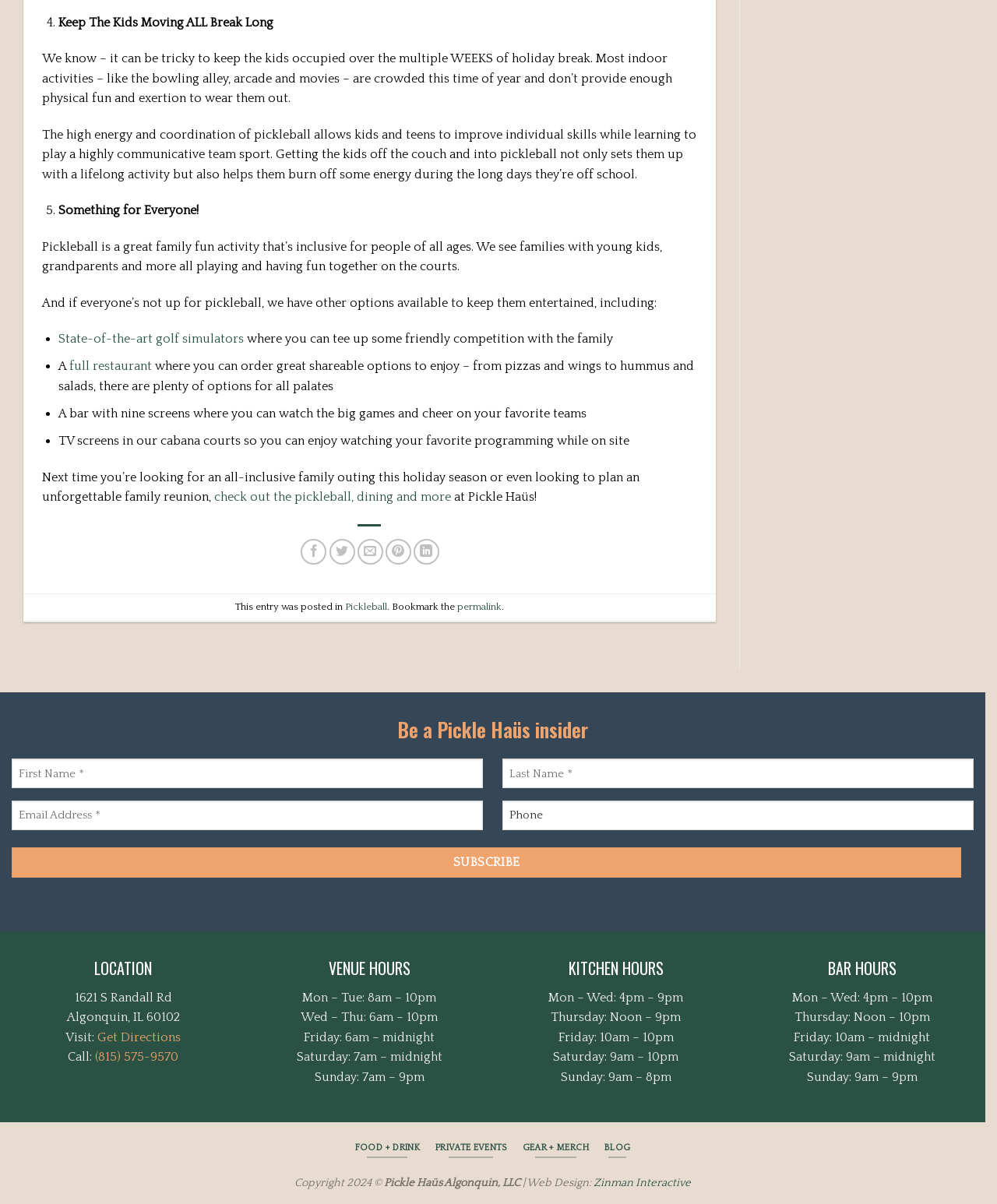Please answer the following question using a single word or phrase: 
What is the address of Pickle Haüs?

1621 S Randall Rd, Algonquin, IL 60102